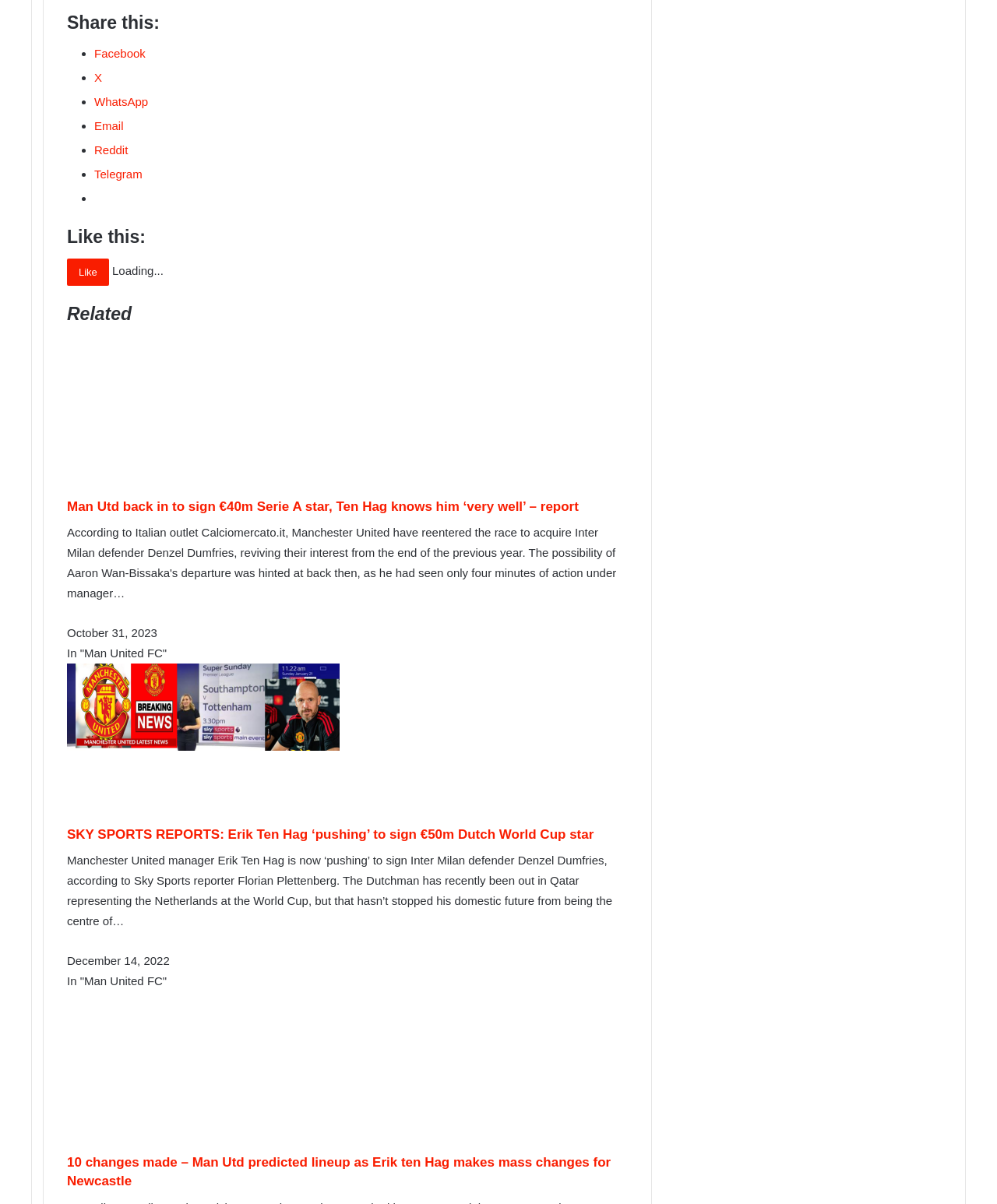What social media platforms are available for sharing?
Refer to the image and give a detailed response to the question.

The webpage provides a 'Share this:' section with a list of social media platforms, including Facebook, WhatsApp, Email, Reddit, and Telegram, which can be used to share the content.